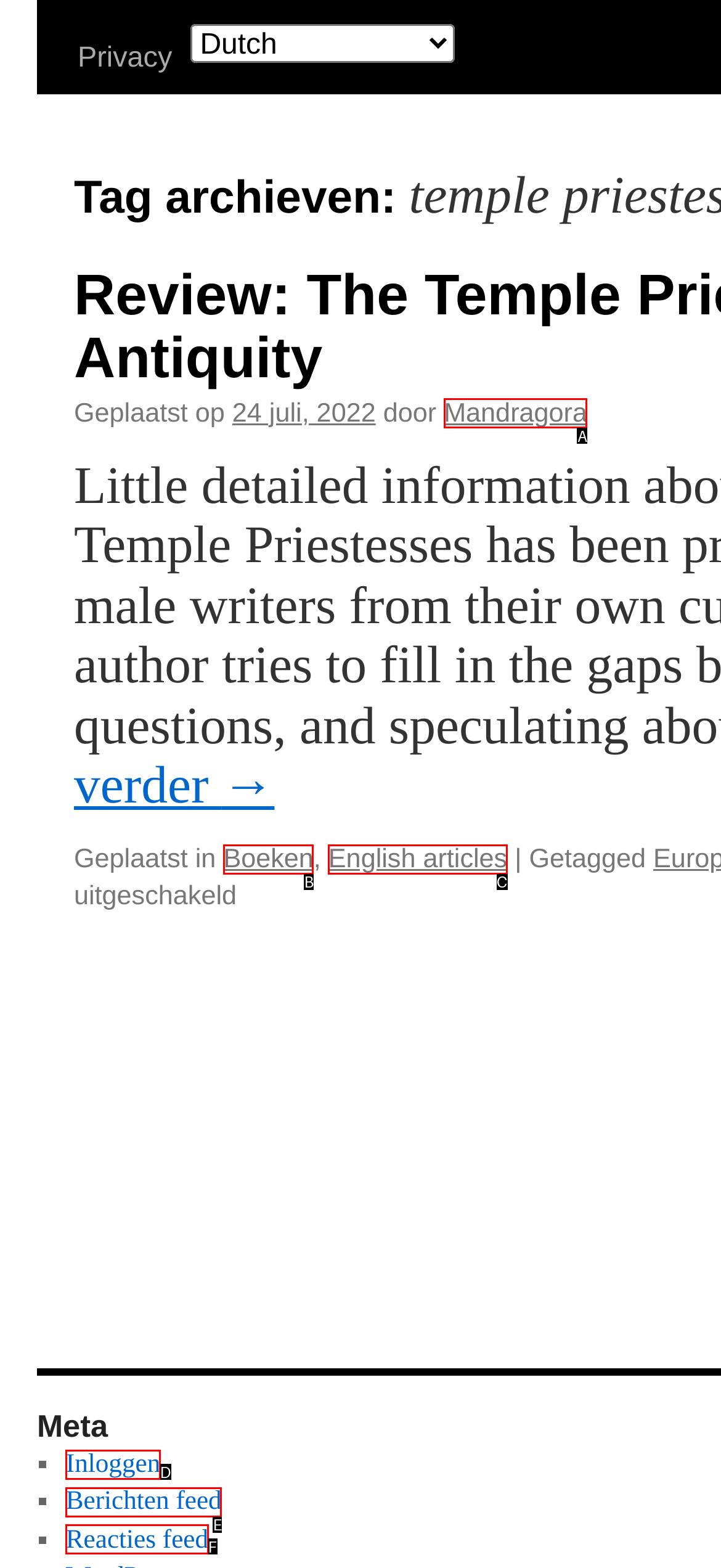Determine which HTML element fits the description: Berichten feed. Answer with the letter corresponding to the correct choice.

E